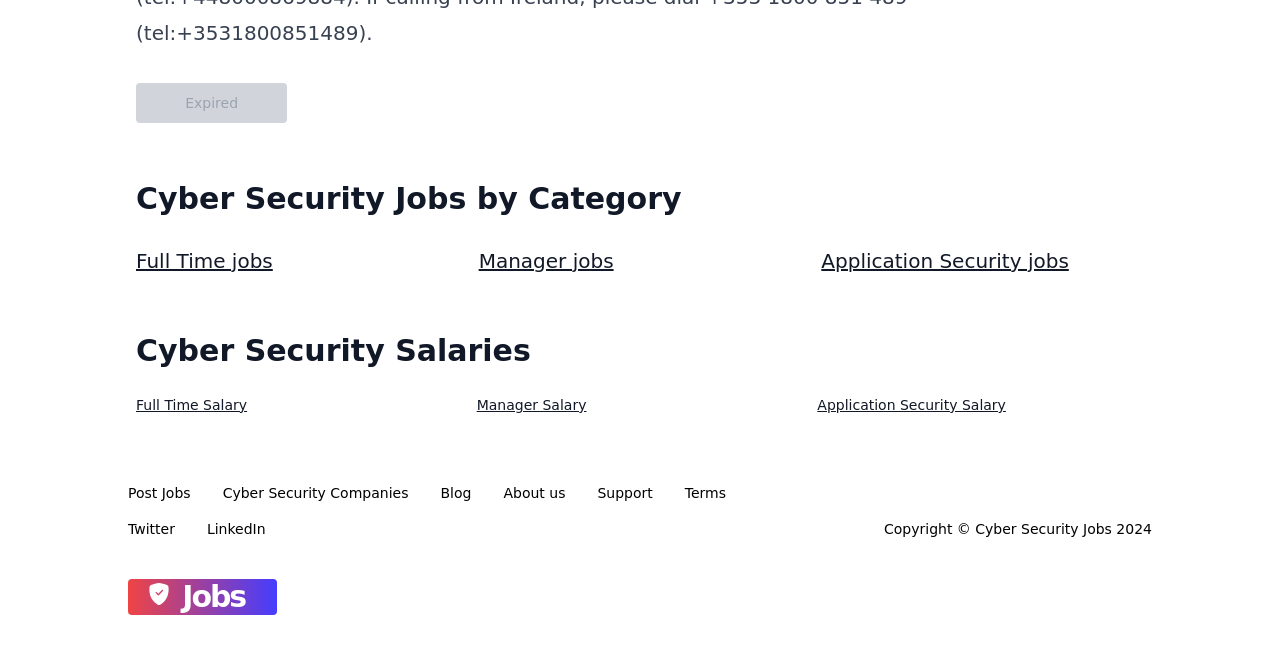Please identify the bounding box coordinates of the clickable area that will fulfill the following instruction: "View full time jobs". The coordinates should be in the format of four float numbers between 0 and 1, i.e., [left, top, right, bottom].

[0.106, 0.365, 0.358, 0.432]